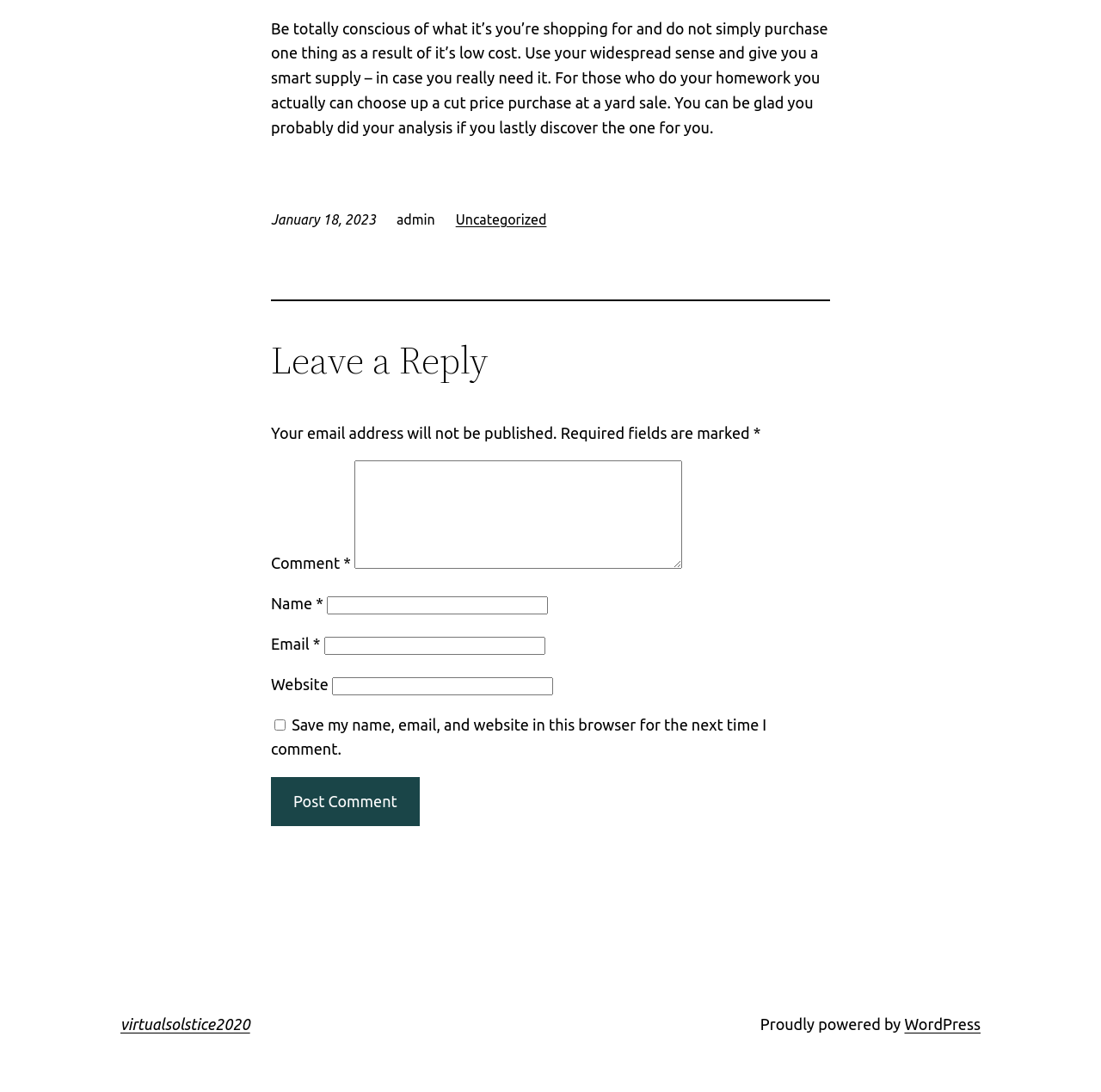What platform is the website built on?
Based on the screenshot, answer the question with a single word or phrase.

WordPress